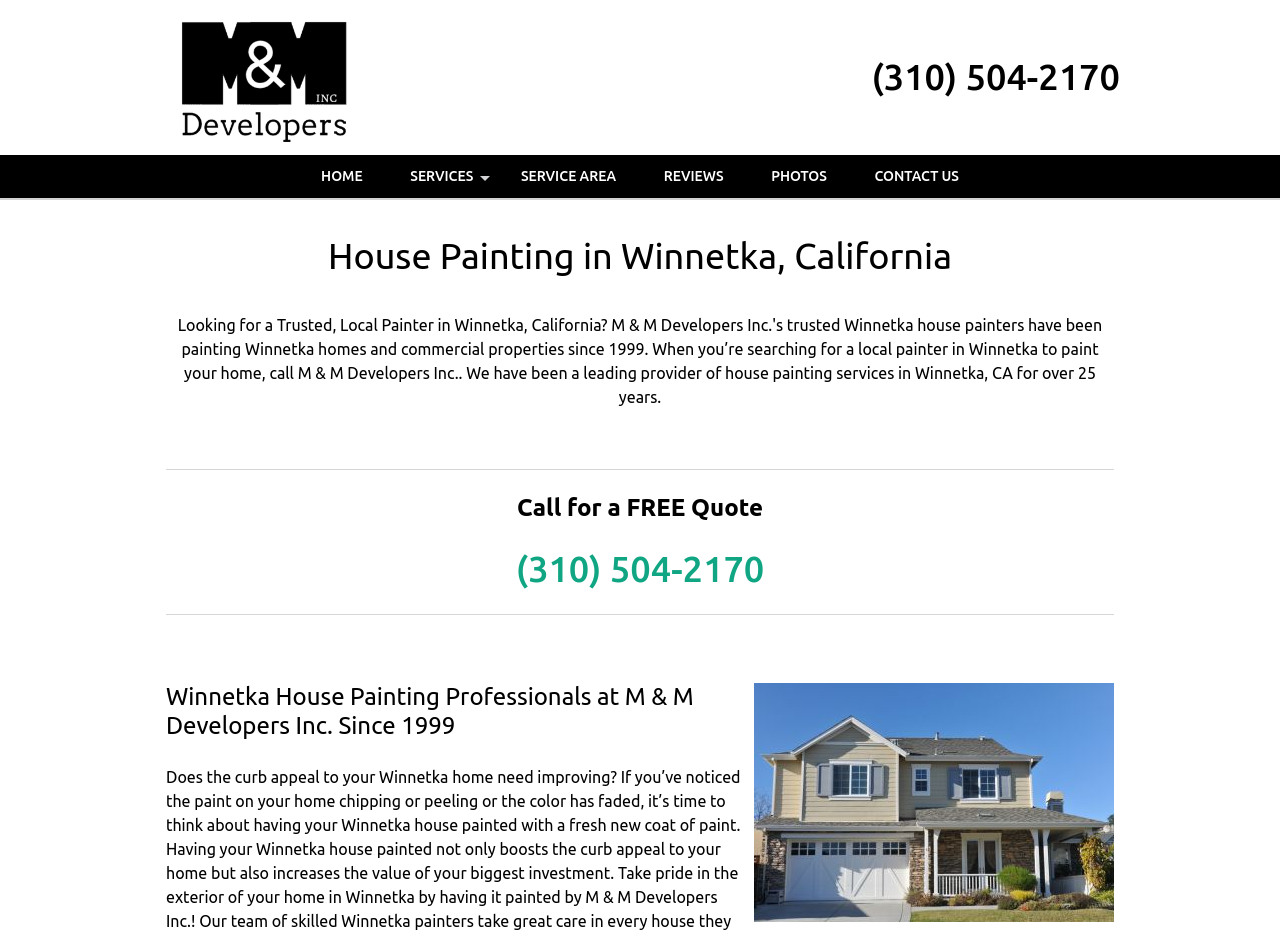What is the name of the company providing house painting services?
Using the screenshot, give a one-word or short phrase answer.

M & M Developers Inc.